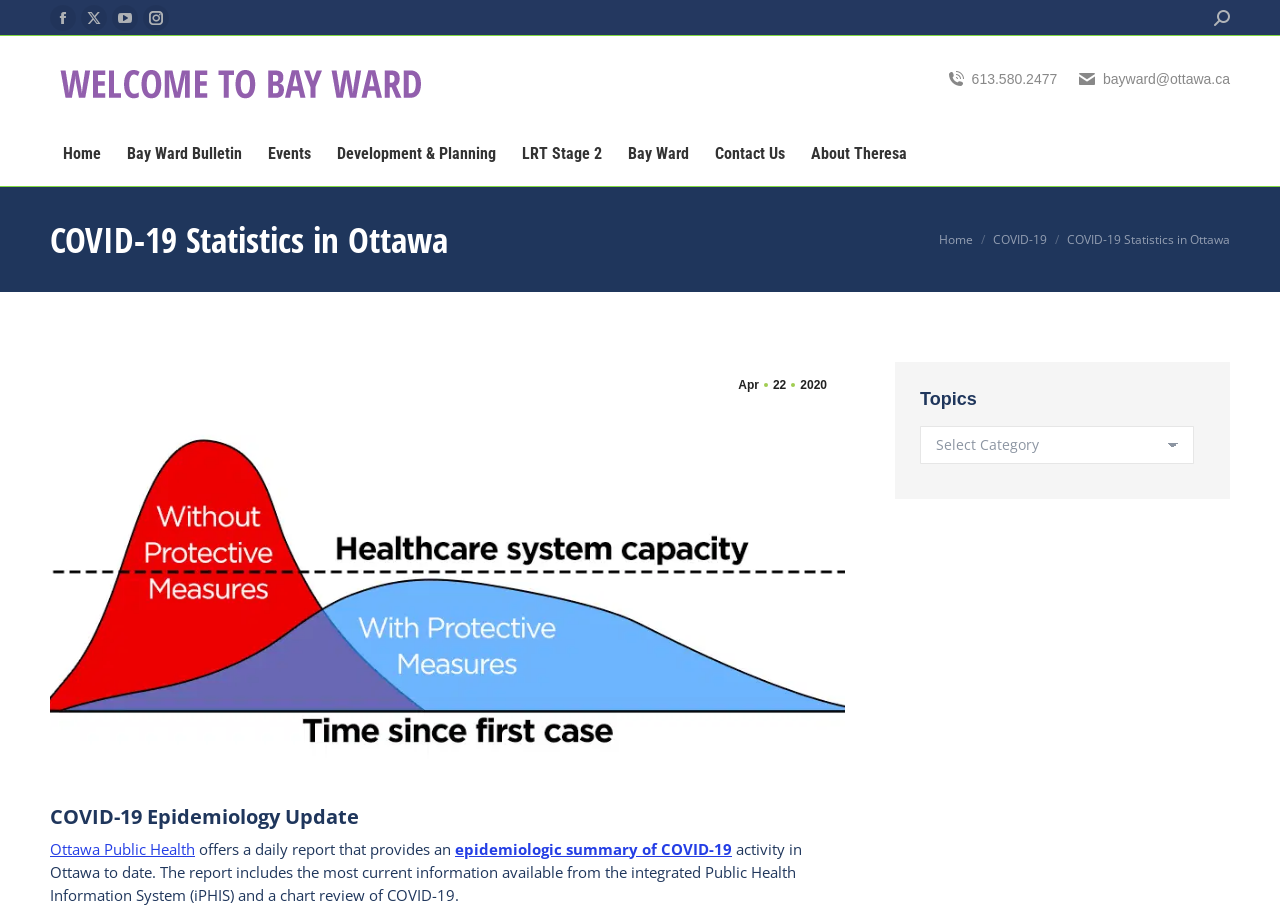Produce an elaborate caption capturing the essence of the webpage.

The webpage is about COVID-19 statistics in Ottawa, specifically the Bay Ward Bulletin. At the top left corner, there are four social media links to Facebook, X, YouTube, and Instagram. Next to them is a search bar with a magnifying glass icon. 

Below the social media links, there is a header section with a link to "Bay Ward Bulletin" accompanied by an image. The header section also contains contact information, including a phone number and email address.

The main navigation menu is located below the header section, with links to "Home", "Bay Ward Bulletin", "Events", "Development & Planning", "LRT Stage 2", "Bay Ward", "Contact Us", and "About Theresa".

The main content area is divided into two sections. The left section has a heading "COVID-19 Statistics in Ottawa" and a subheading "You are here:". Below the subheading, there are links to "Home" and "COVID-19". 

The right section of the main content area has a large image and a section titled "COVID-19 Epidemiology Update". This section contains a brief description of the update, which provides a daily report on COVID-19 activity in Ottawa. The description is accompanied by a link to "Ottawa Public Health" and another link to "epidemiologic summary of COVID-19". 

Below the update section, there is a section titled "Topics" with a combobox that allows users to select from a list of topics.